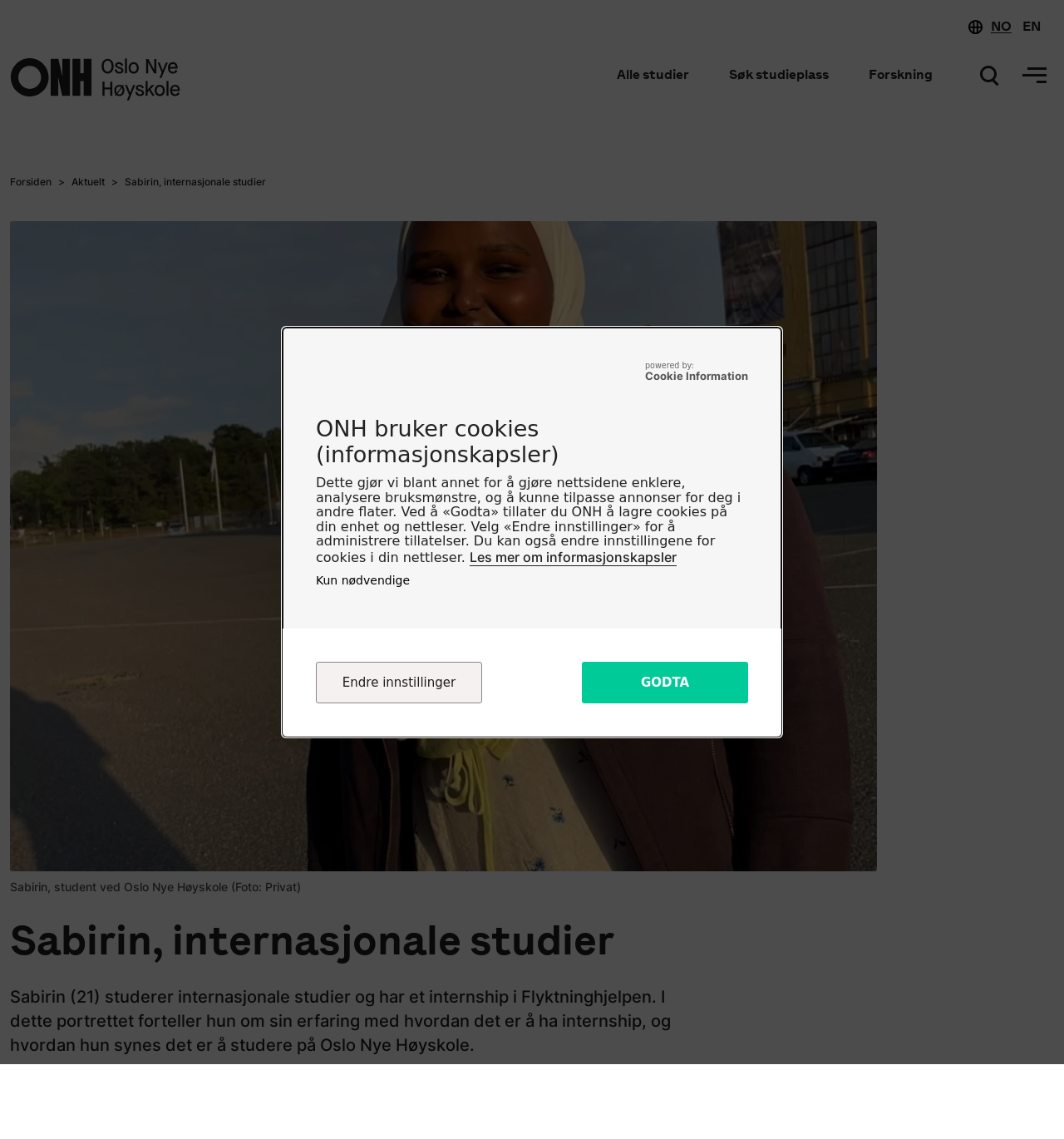Give a concise answer using only one word or phrase for this question:
What is the date of the publication?

4. november, 2021